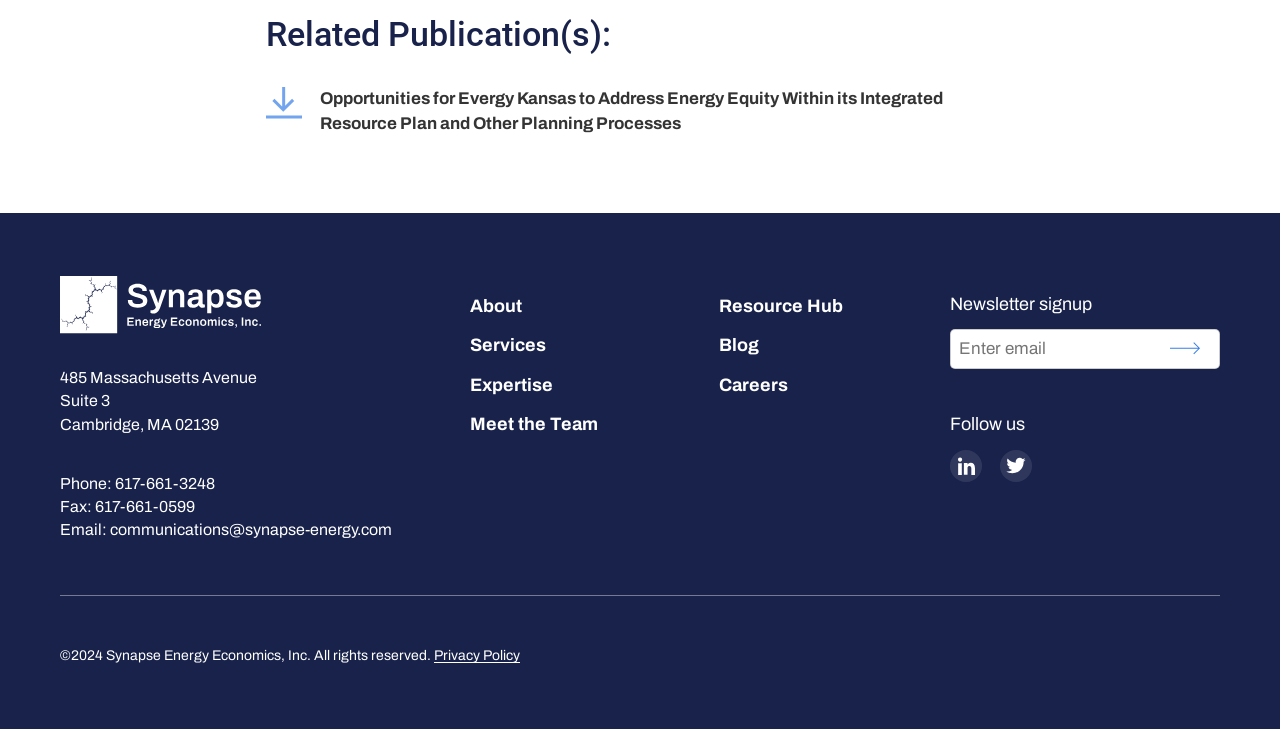Kindly determine the bounding box coordinates for the area that needs to be clicked to execute this instruction: "Click on the 'LinkedIn' link".

[0.742, 0.617, 0.767, 0.661]